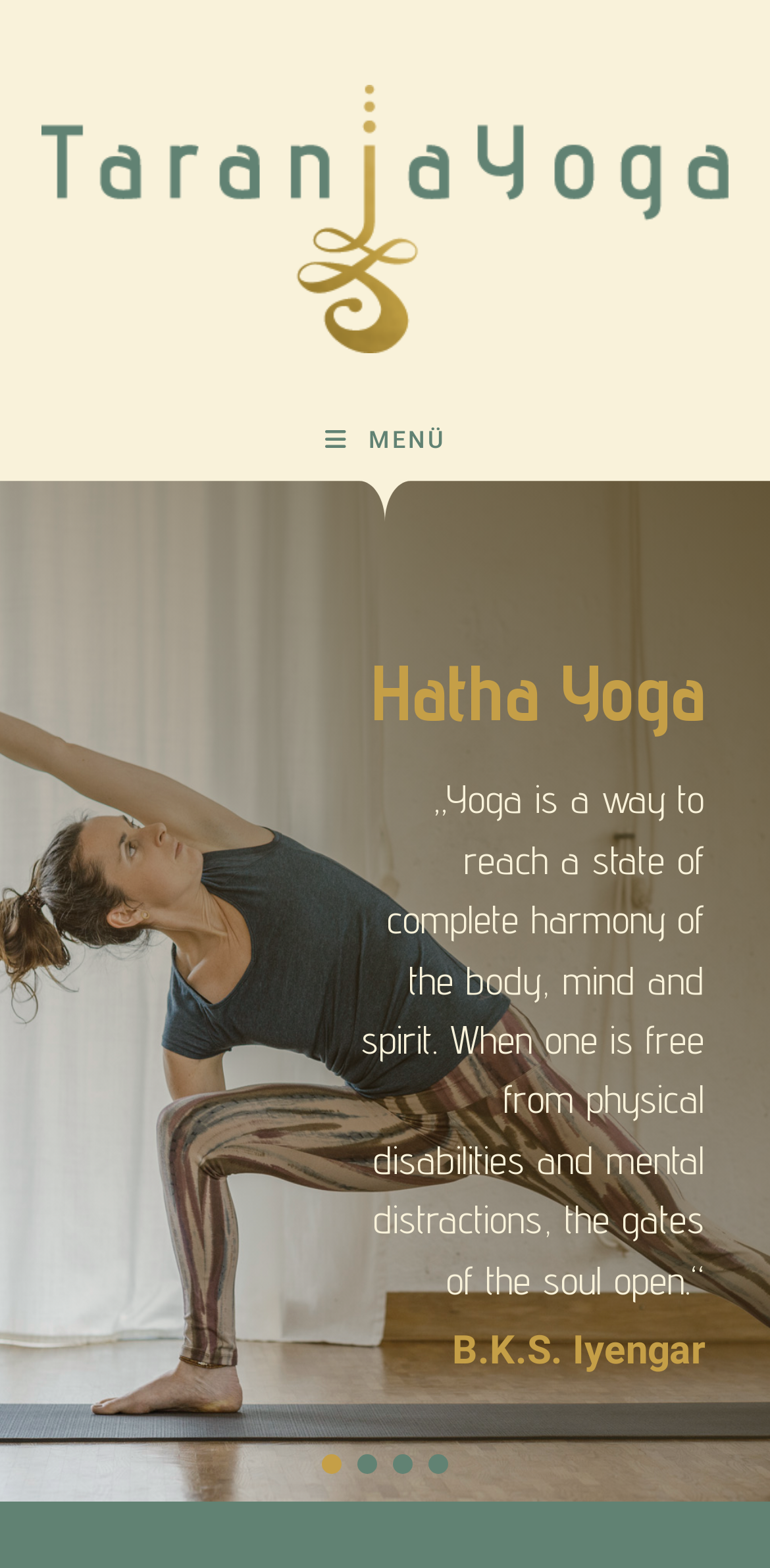Explain the webpage in detail.

The webpage is about Taranja Yoga in Freiburg, offering services such as Hatha Yoga, Thai Yoga Massage, Kirtan, and Sharing Groups. 

At the top left corner, there is a logo of Taranja Yoga, which is an image linked to the website's home page. Next to the logo, there is a mobile menu link. 

Below the logo, there is a section with a heading "Hatha Yoga" and a quote from B.K.S. Iyengar about the benefits of yoga. The quote is written in a paragraph and takes up most of the width of the page. 

On the left side of the quote, there is a note section that takes up the entire height of the page, but its content is not explicitly stated. Within this section, there are four buttons lined up vertically, each with the same image description "2020_Steffi_Yoga_334_bsp". These buttons are positioned near the bottom of the page.

There are no other notable elements on the page besides these.